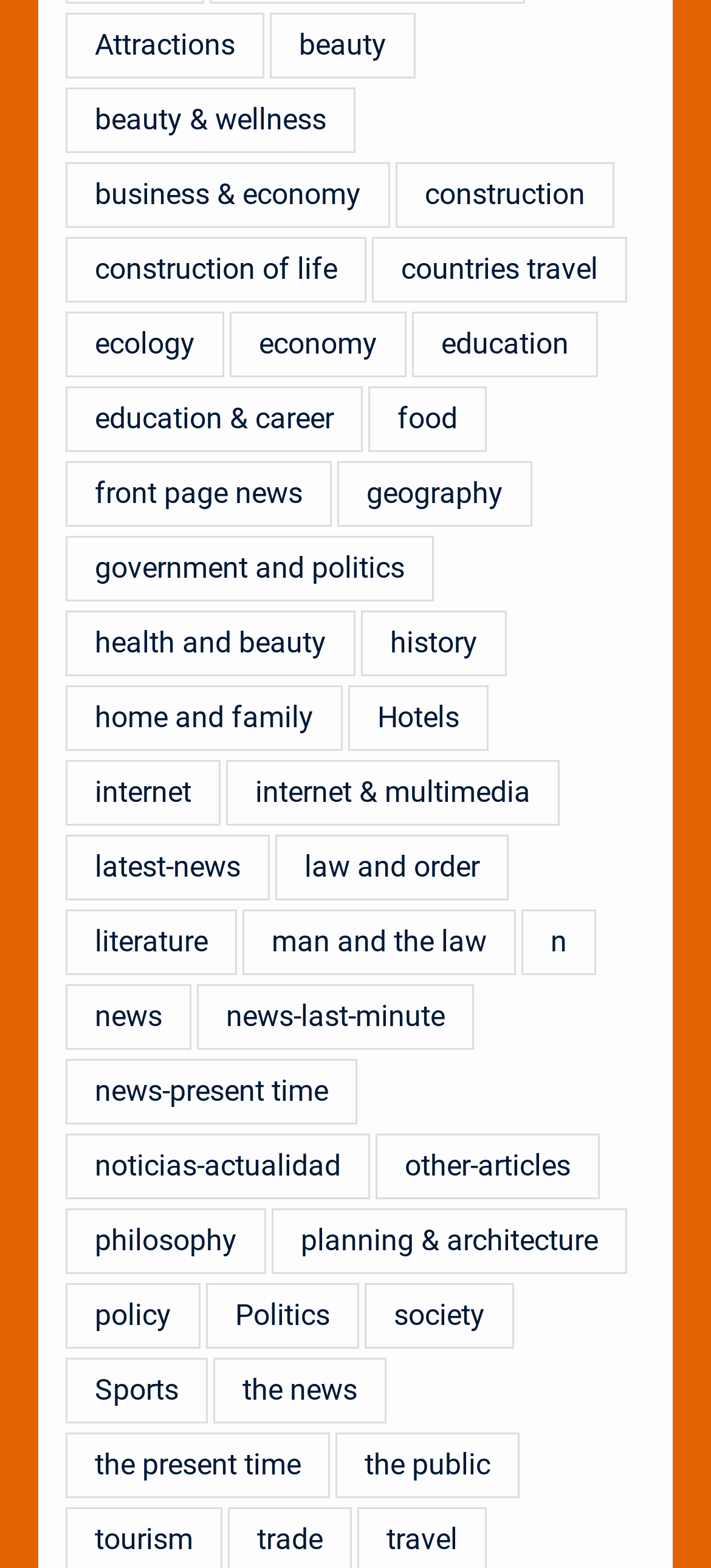Please respond to the question using a single word or phrase:
What is the category that appears below 'construction'?

construction of life